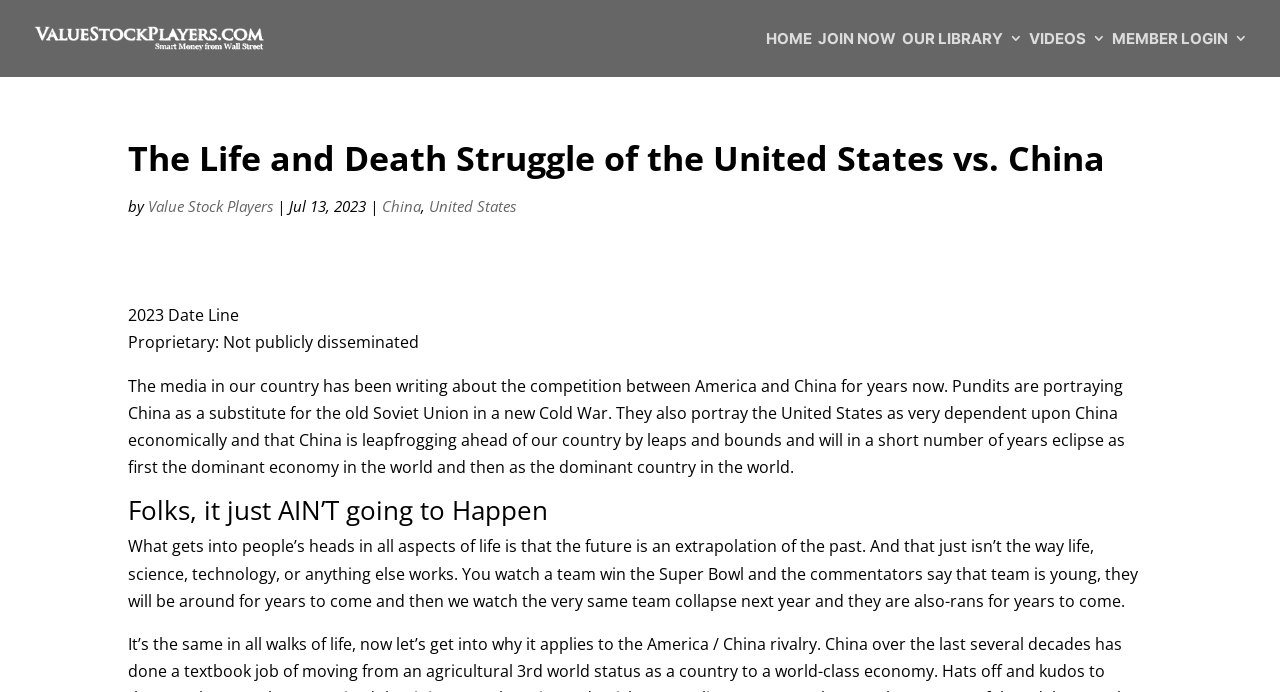What is the date of the article?
Please provide a comprehensive answer to the question based on the webpage screenshot.

The date of the article can be found in the text 'by Value Stock Players | Jul 13, 2023' which is located below the main heading.